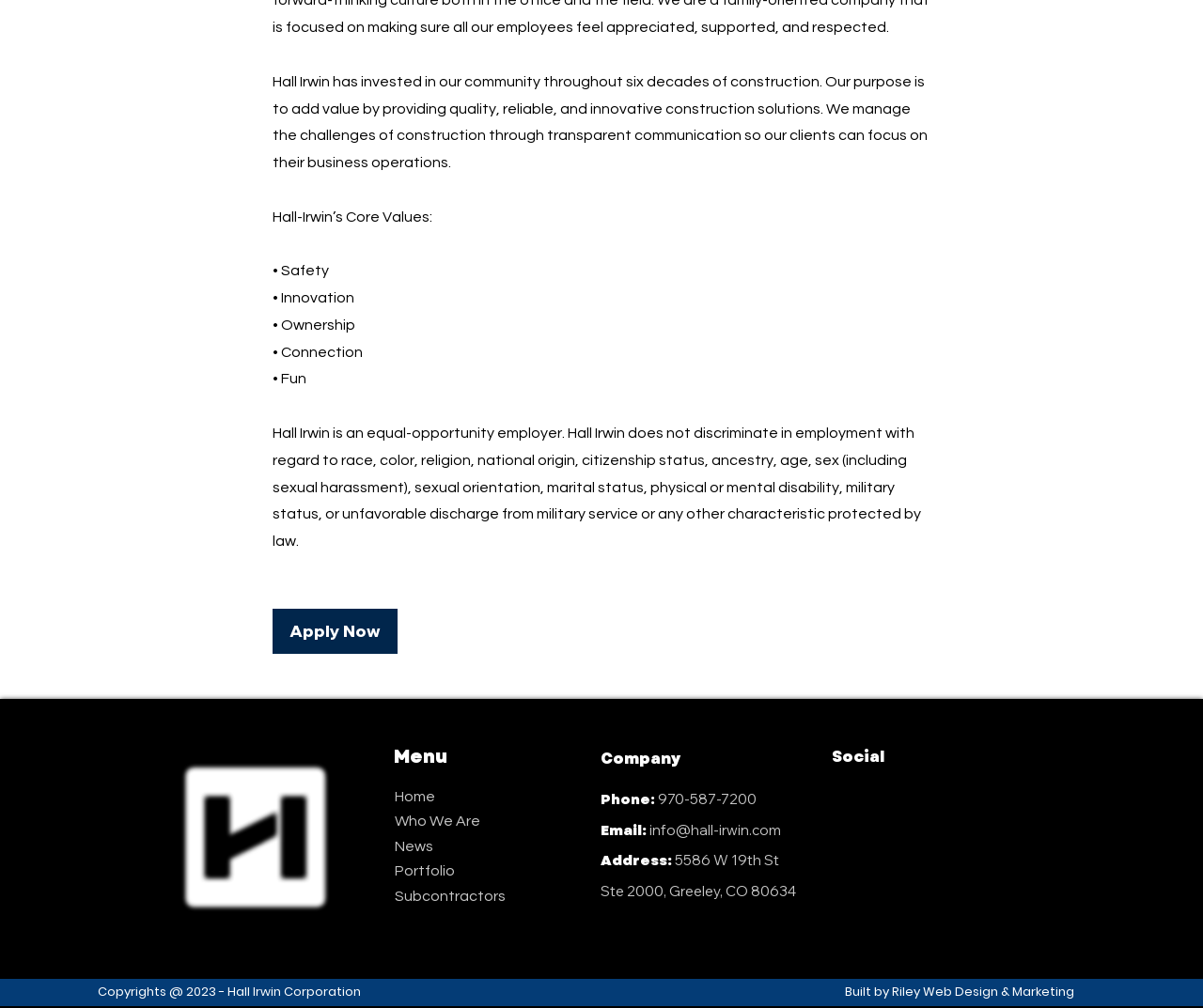Bounding box coordinates should be provided in the format (top-left x, top-left y, bottom-right x, bottom-right y) with all values between 0 and 1. Identify the bounding box for this UI element: How it Works

None